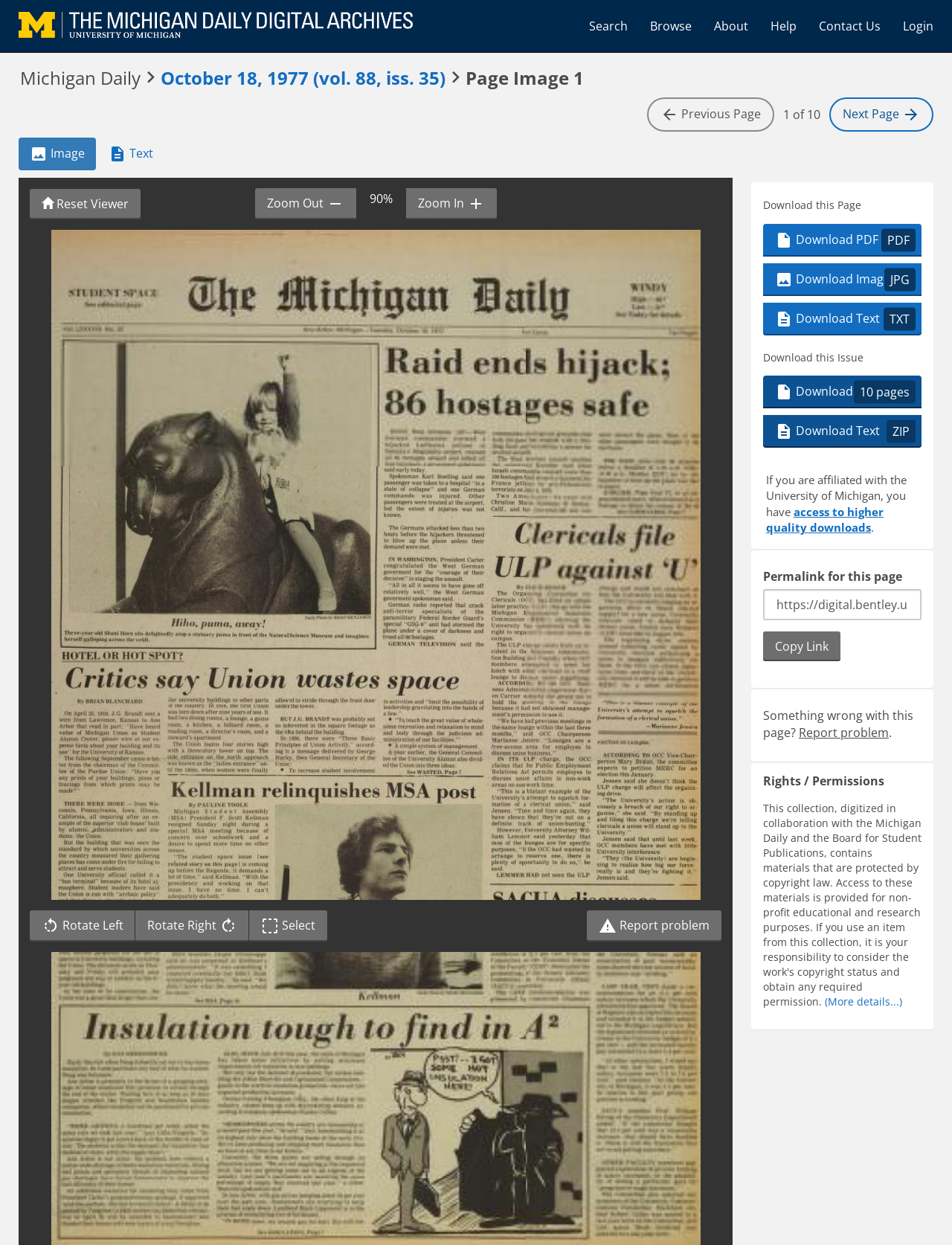Locate and provide the bounding box coordinates for the HTML element that matches this description: "access to higher quality downloads".

[0.805, 0.405, 0.928, 0.43]